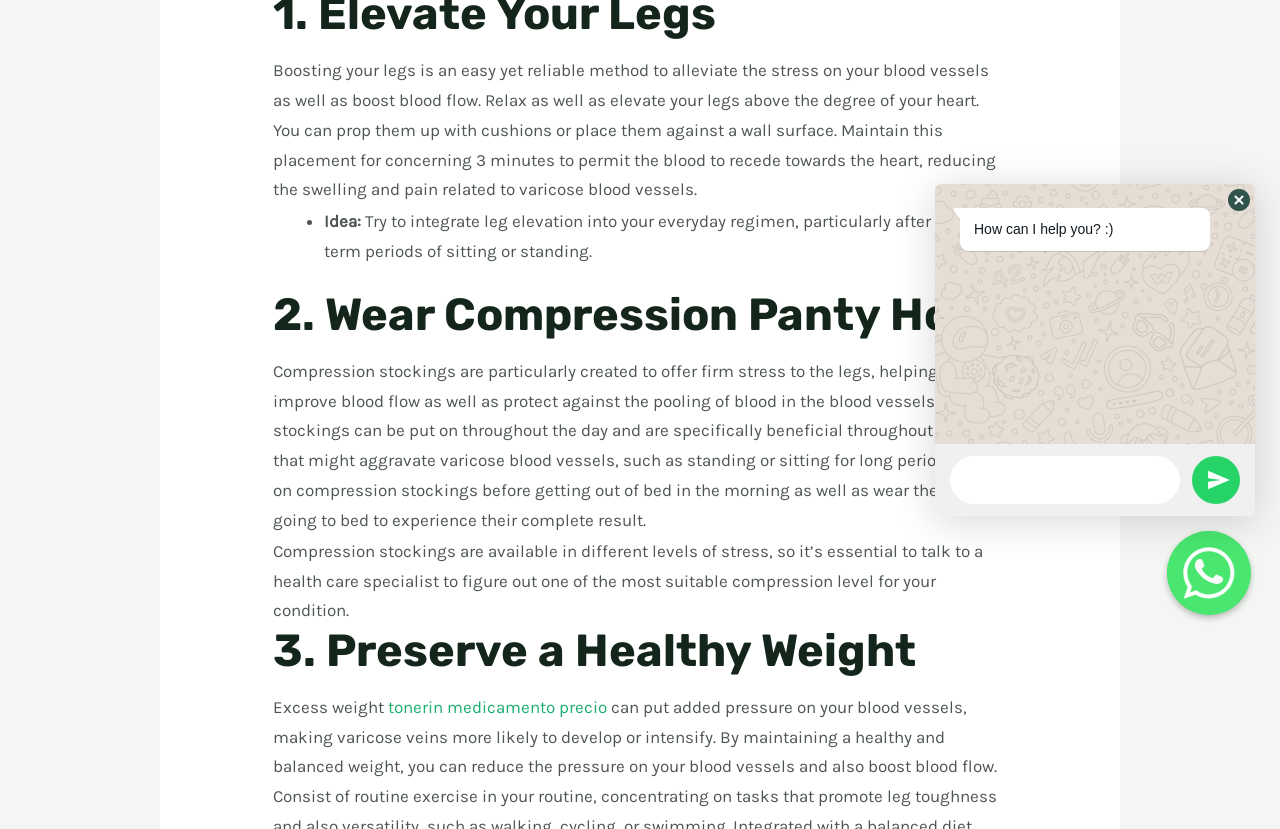Extract the bounding box coordinates of the UI element described: "name="text"". Provide the coordinates in the format [left, top, right, bottom] with values ranging from 0 to 1.

[0.742, 0.55, 0.922, 0.608]